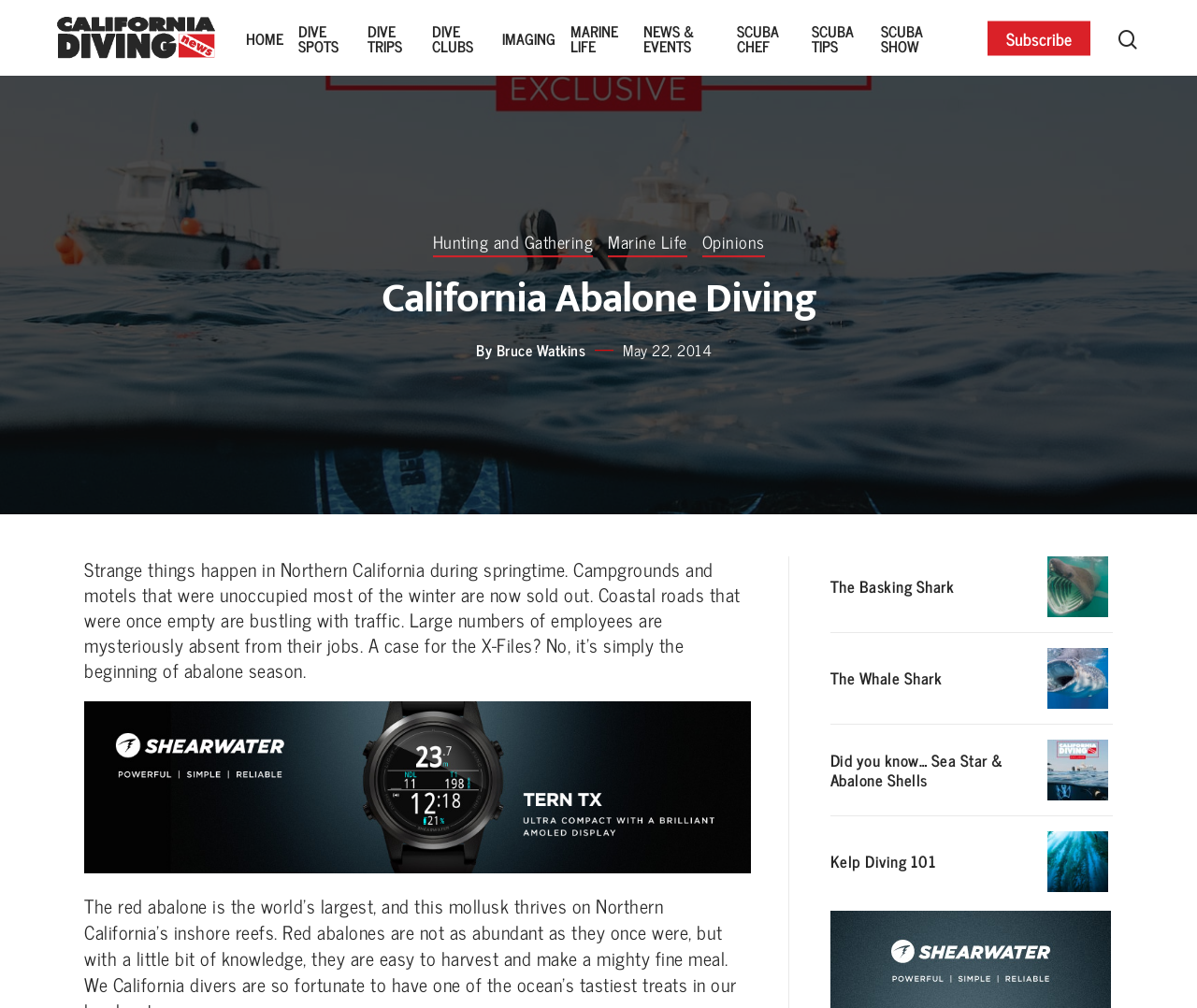Please pinpoint the bounding box coordinates for the region I should click to adhere to this instruction: "Go to previous month".

None